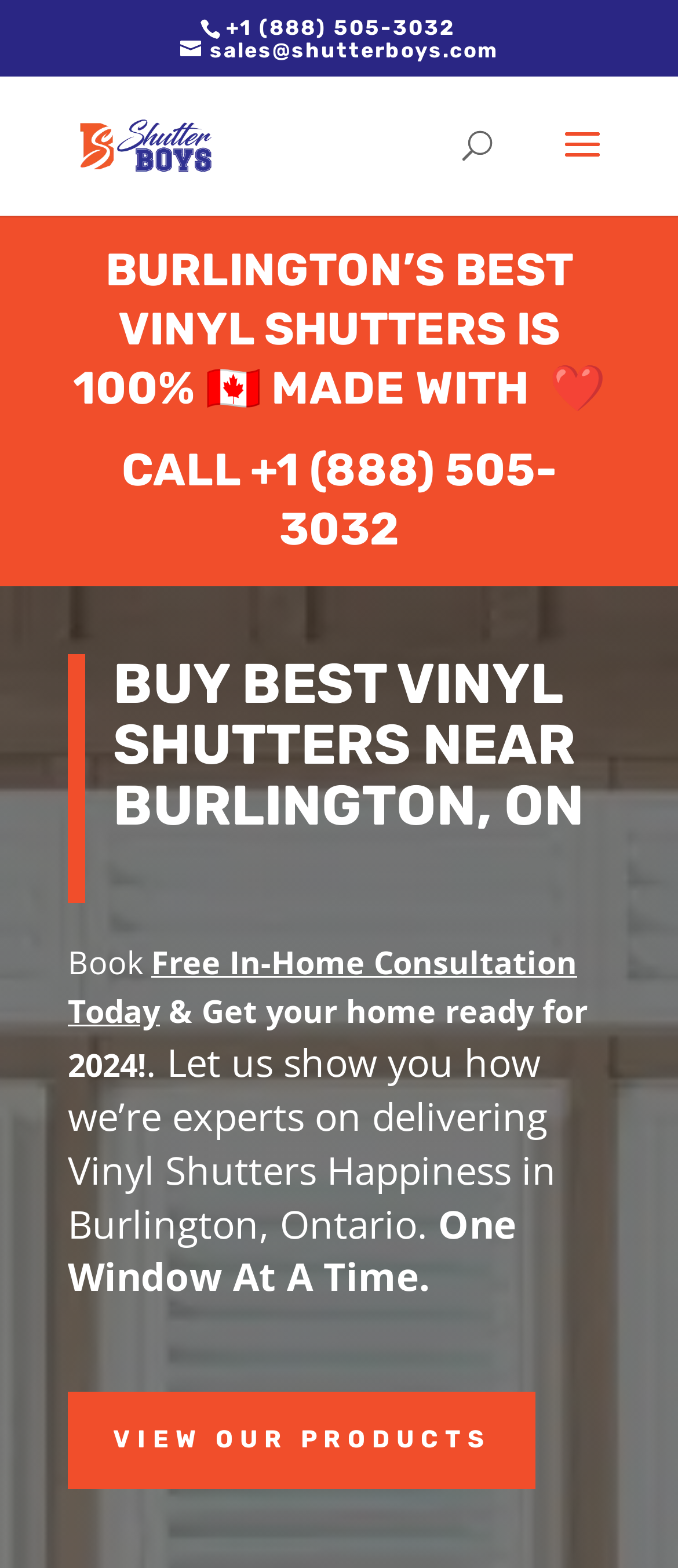Generate a comprehensive caption for the webpage you are viewing.

This webpage is about buying custom vinyl shutters in Burlington, Ontario. At the top, there is a phone number '+1 (888) 505-3032' and an email address 'sales@shutterboys.com' on the left side, followed by a logo of "Shutter Boys" with a link to the company's website. 

Below the logo, there is a search bar with a placeholder text "Search for:" in the middle of the page. 

The main content of the webpage is divided into sections. The first section has a heading "BURLINGTON’S BEST VINYL SHUTTERS IS 100% 🇨🇦 MADE WITH ❤️" and emphasizes that the products are 100% Canadian made. 

The next section has a heading "CALL +1 (888) 505-3032" and encourages visitors to call the company. 

The third section has a heading "BUY BEST VINYL SHUTTERS NEAR BURLINGTON, ON" and appears to be a call-to-action to buy vinyl shutters. 

Below these sections, there are several paragraphs of text. The first paragraph starts with "Book" and mentions a free in-home consultation. The second paragraph starts with "&" and is followed by a sentence "Get your home ready for 2024!". The third paragraph explains how the company can help with delivering vinyl shutters happiness in Burlington, Ontario. The last paragraph has a slogan "One Window At A Time." 

At the bottom of the page, there is a link "VIEW OUR PRODUCTS $" that allows visitors to view the company's products.